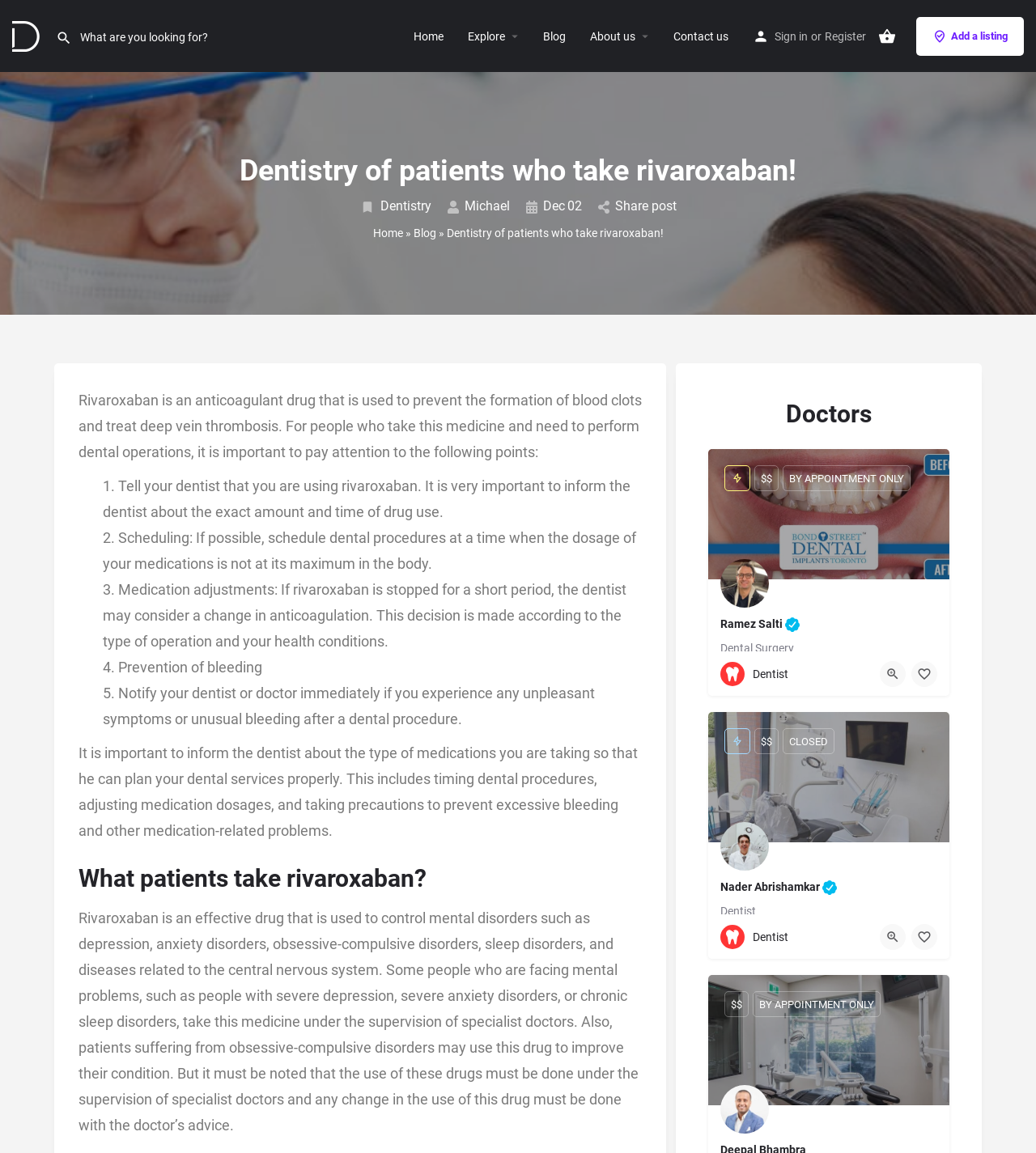Summarize the webpage comprehensively, mentioning all visible components.

This webpage is about dentistry for patients who take rivaroxaban, an anticoagulant drug. At the top, there is a site logo and a search box. The navigation menu consists of links to "Home", "Explore", "Blog", "About us", and "Contact us" on the top right. On the top right corner, there are links to "Sign in" and "Register".

The main content of the webpage is divided into sections. The first section has a heading "Dentistry of patients who take rivaroxaban!" and provides information about the importance of informing dentists about the use of rivaroxaban. This section is followed by a list of five points, each with a numbered marker, providing guidelines for patients taking rivaroxaban who need to undergo dental operations.

Below this section, there is a heading "What patients take rivaroxaban?" which provides information about the use of rivaroxaban for mental disorders and other conditions.

The next section is titled "Doctors" and lists two doctors, Ramez Salti and Nader Abrishamkar, with their respective verified listings, specialties, addresses, phone numbers, and prices. Each listing has a "Quick view" and "Bookmark" button.

Throughout the webpage, there are several icons, including a site logo, a share post icon, and verified listing icons. The layout is organized, with clear headings and concise text, making it easy to navigate and read.